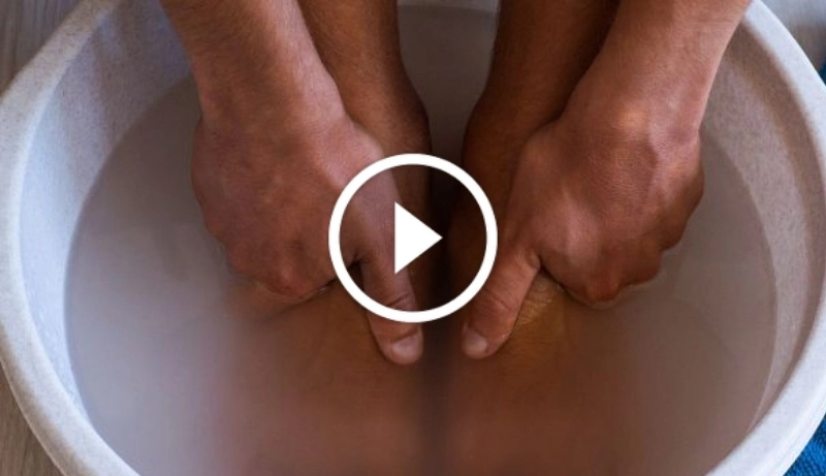Describe the image with as much detail as possible.

The image features two hands submerged in a basin of water, engaged in a soaking treatment, likely aimed at addressing toenail fungus. This visual is part of a presentation focused on effective home remedies to combat toenail fungus, as indicated by the accompanying text. The presentation promises to reveal pharmaceutical secrets and provide insights into combating this common ailment effectively, enriching viewers' understanding of nail care and health. The presence of a play button suggests that this image is a thumbnail for a video, inviting viewers to learn more about the treatment process.